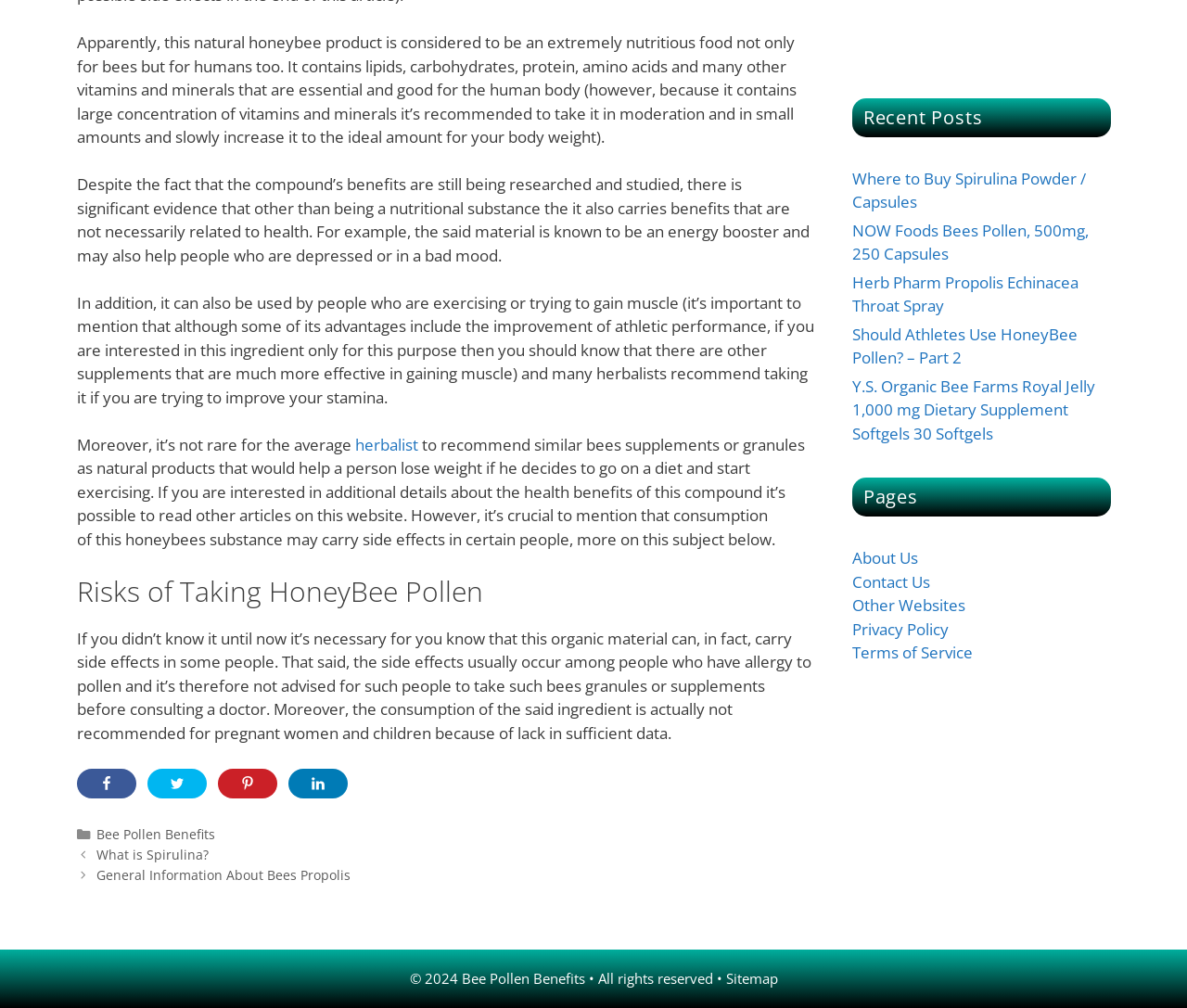Provide the bounding box coordinates of the HTML element this sentence describes: "General Information About Bees Propolis". The bounding box coordinates consist of four float numbers between 0 and 1, i.e., [left, top, right, bottom].

[0.081, 0.859, 0.295, 0.876]